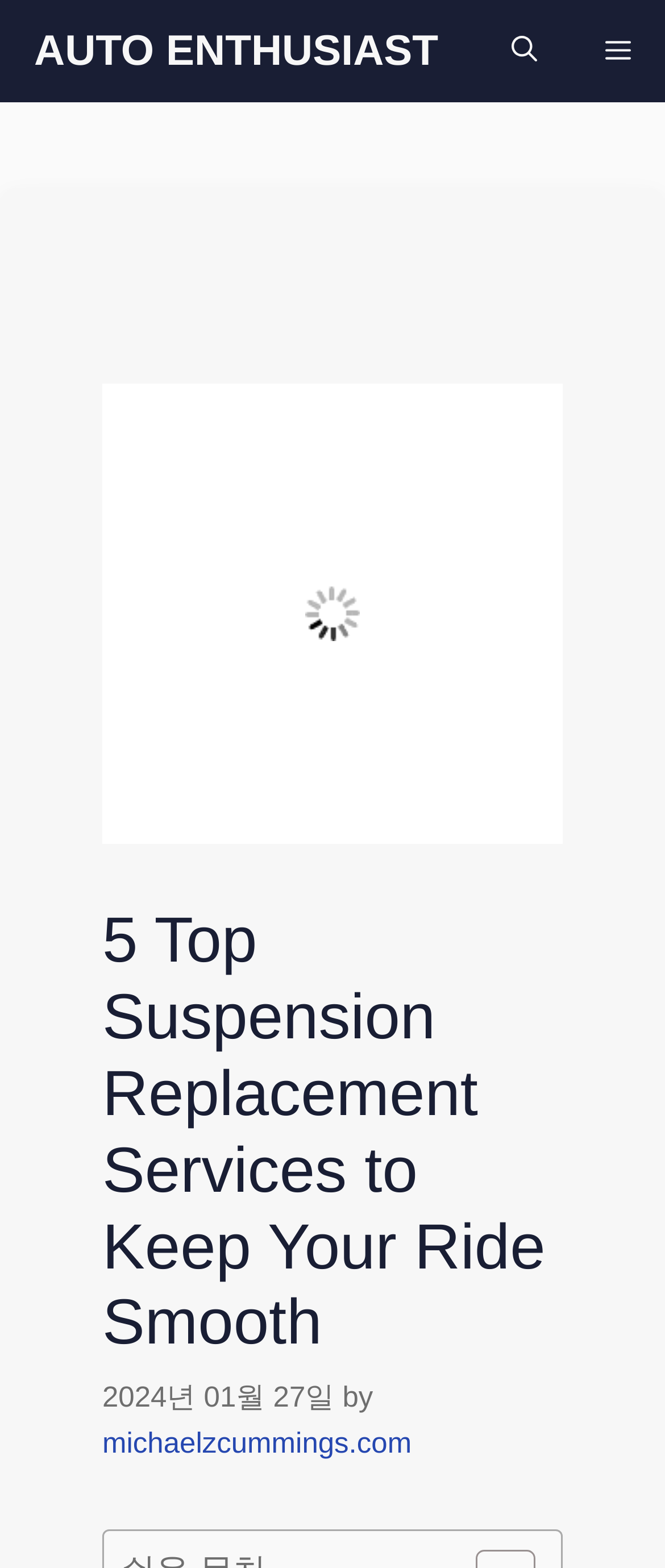From the details in the image, provide a thorough response to the question: What is the name of the website or brand?

I found the name of the website or brand by looking at the link element at the top left corner, which usually indicates the website's logo or brand name. The text 'AUTO ENTHUSIAST' suggests that it is the name of the website or brand.